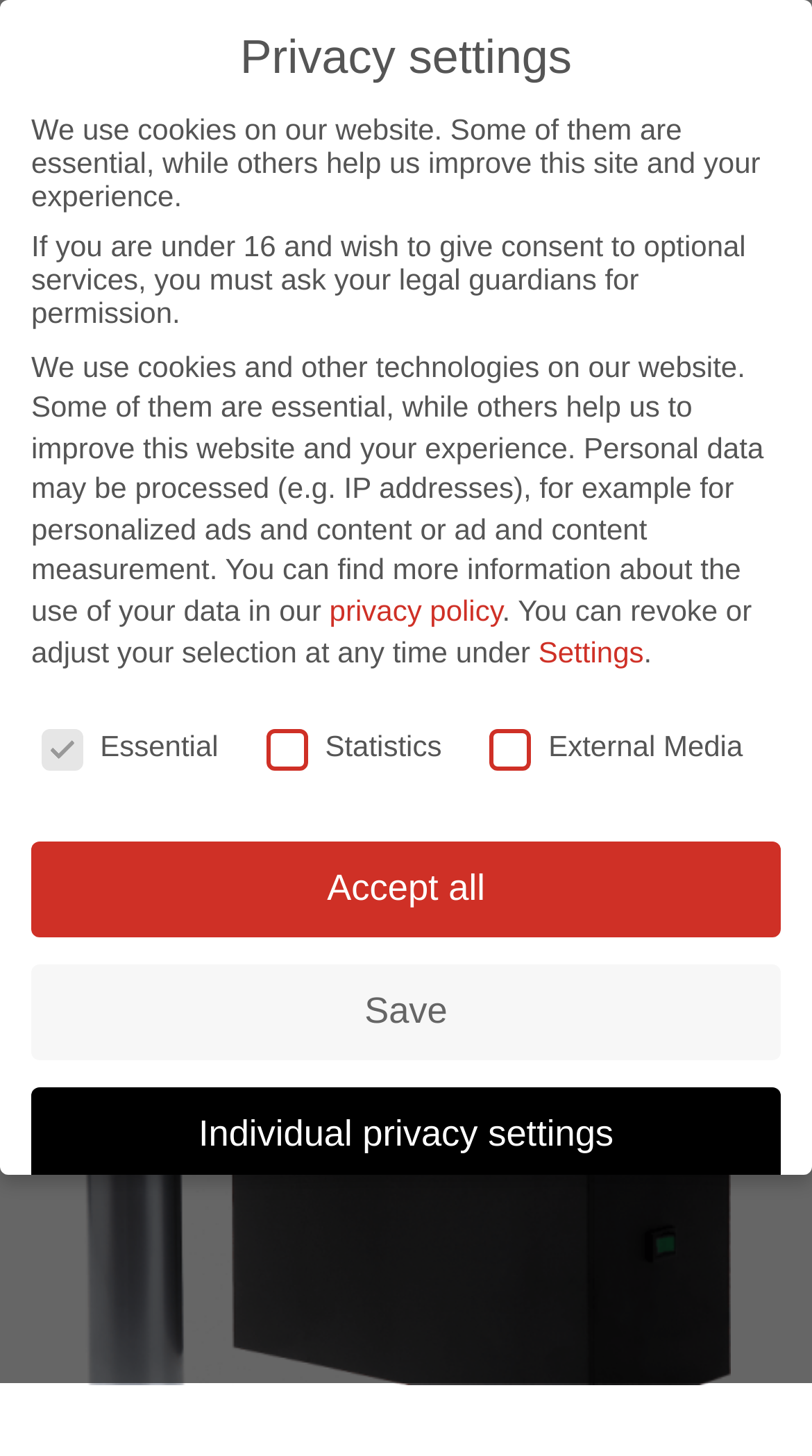Locate the bounding box coordinates of the clickable region necessary to complete the following instruction: "Inquire about Cartridge preheater KVG". Provide the coordinates in the format of four float numbers between 0 and 1, i.e., [left, top, right, bottom].

[0.409, 0.416, 0.594, 0.444]